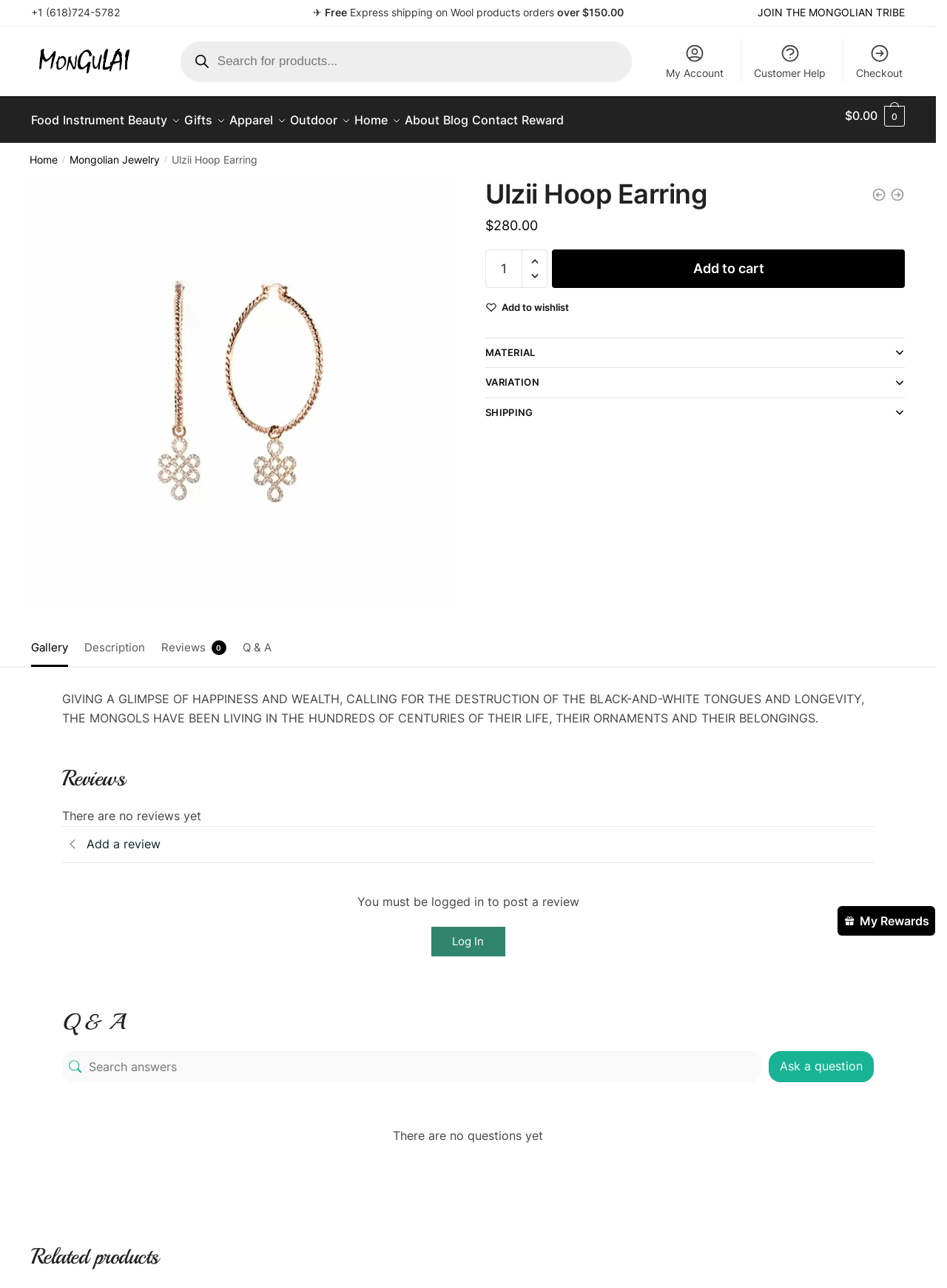What is the minimum order amount for free express shipping?
Ensure your answer is thorough and detailed.

I found the minimum order amount by looking at the top of the webpage, where it says 'Free Express shipping on Wool products orders over $15'.